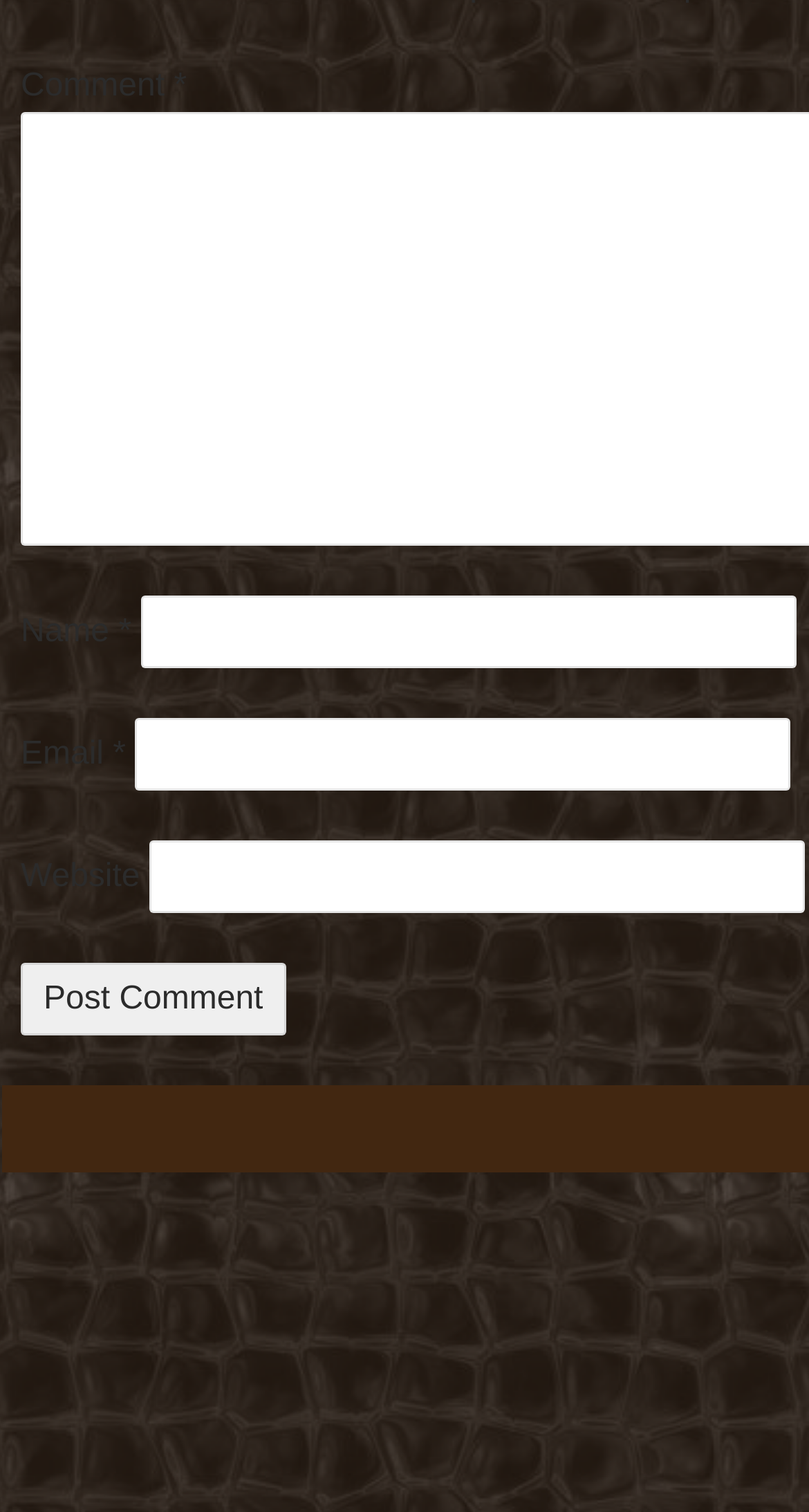Using the information from the screenshot, answer the following question thoroughly:
What is the function of the 'Post Comment' button?

The 'Post Comment' button is located at the bottom of the form, and its purpose is to submit the user's comment after filling in the required fields. This button is likely used to send the comment to the website for processing.